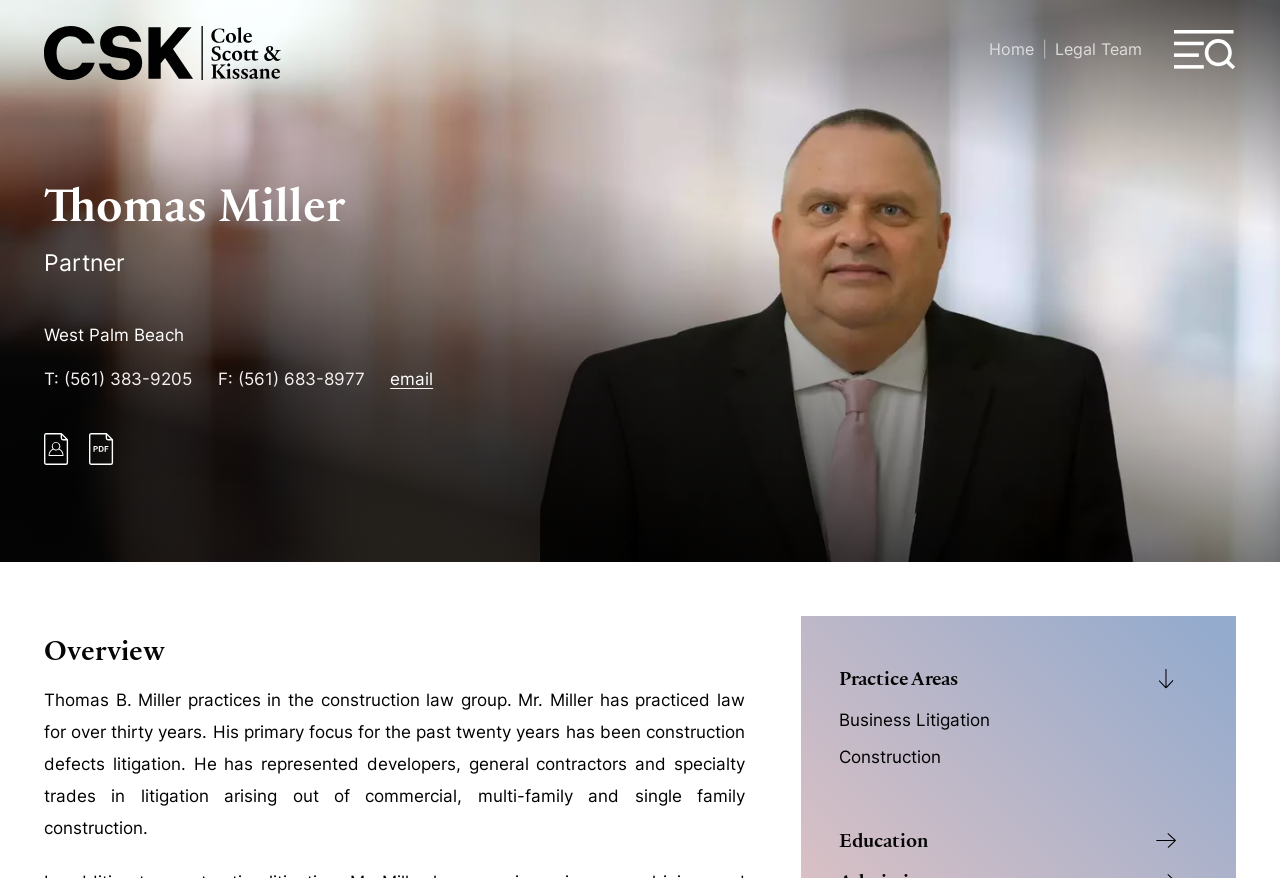Please find the bounding box coordinates of the element's region to be clicked to carry out this instruction: "View Thomas Miller's vCard".

[0.034, 0.511, 0.054, 0.534]